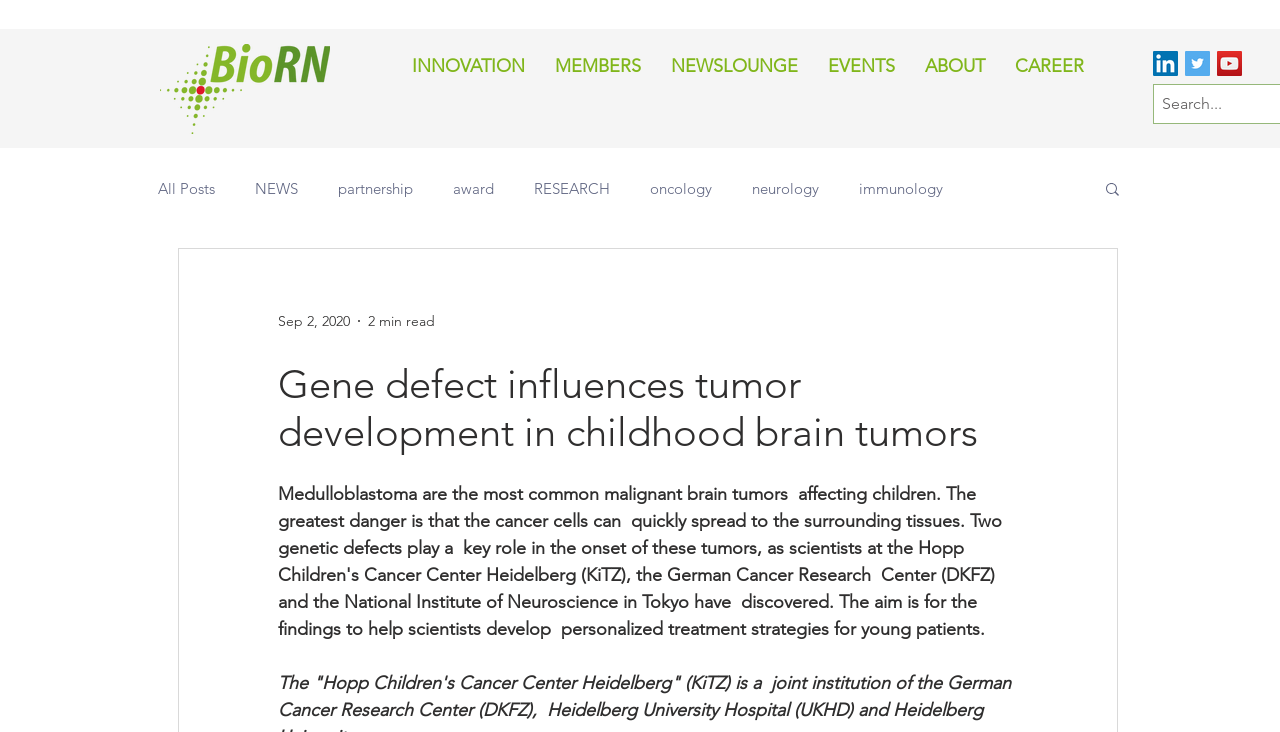Using the provided element description "on the road", determine the bounding box coordinates of the UI element.

[0.338, 0.572, 0.398, 0.598]